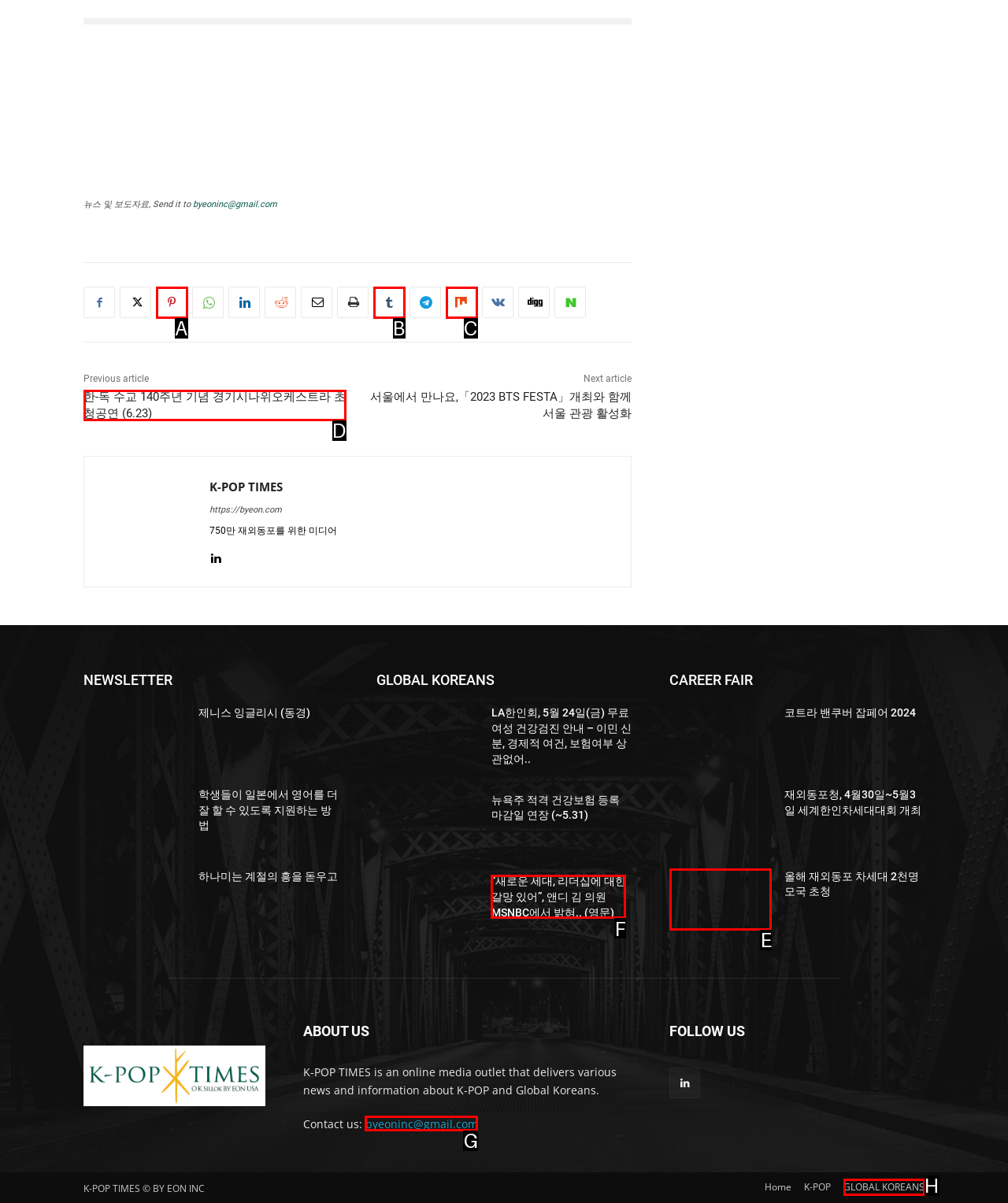Select the HTML element that needs to be clicked to carry out the task: Contact us via email
Provide the letter of the correct option.

G